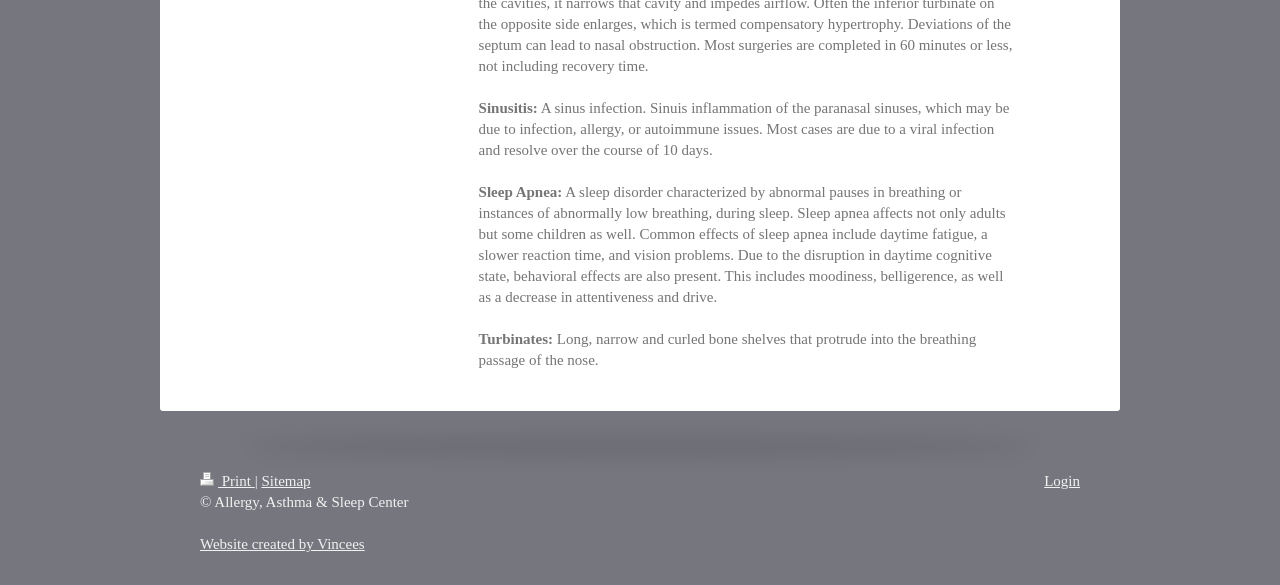What is sinusitis?
Please respond to the question with a detailed and well-explained answer.

I found the answer by looking at the text under the 'Sinusitis:' heading, which describes sinusitis as 'a sinus infection. Sinus inflammation of the paranasal sinuses, which may be due to infection, allergy, or autoimmune issues.'